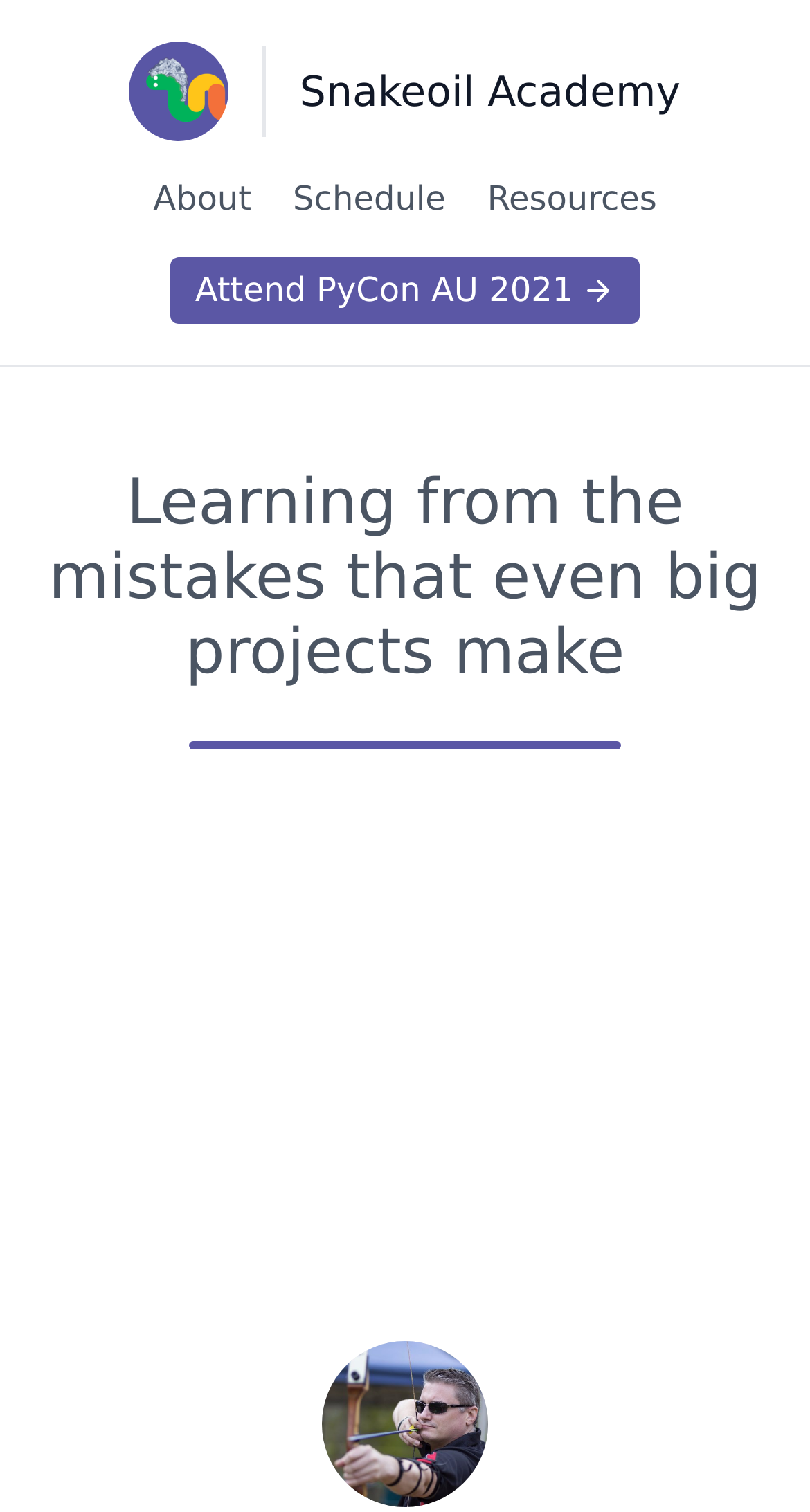Use a single word or phrase to answer this question: 
What is the name of the academy?

Snakeoil Academy